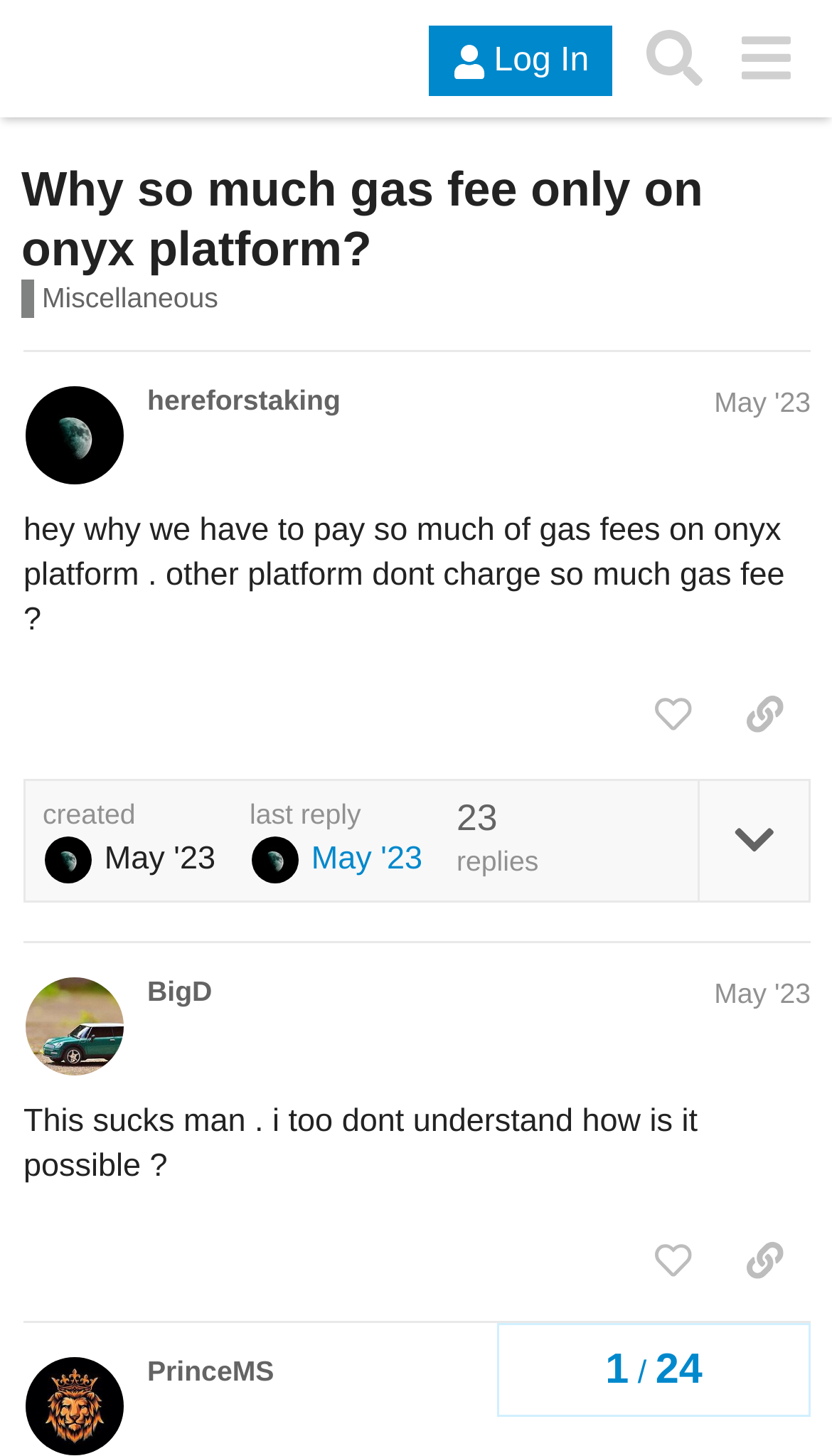Determine the bounding box coordinates of the region that needs to be clicked to achieve the task: "Search for topics".

[0.755, 0.009, 0.865, 0.072]